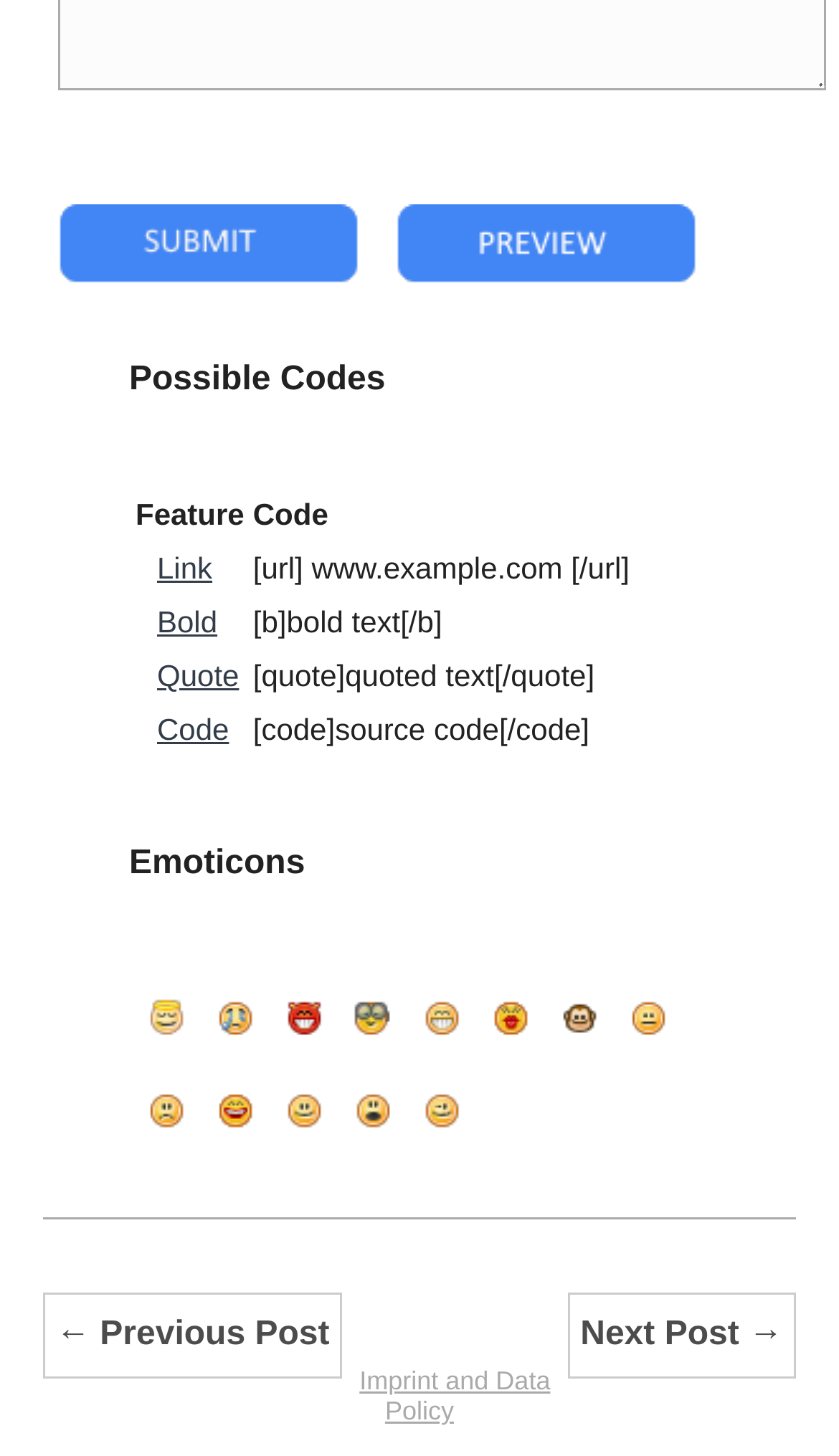What type of emoticons are listed on the page? Based on the image, give a response in one word or a short phrase.

Various emoticons